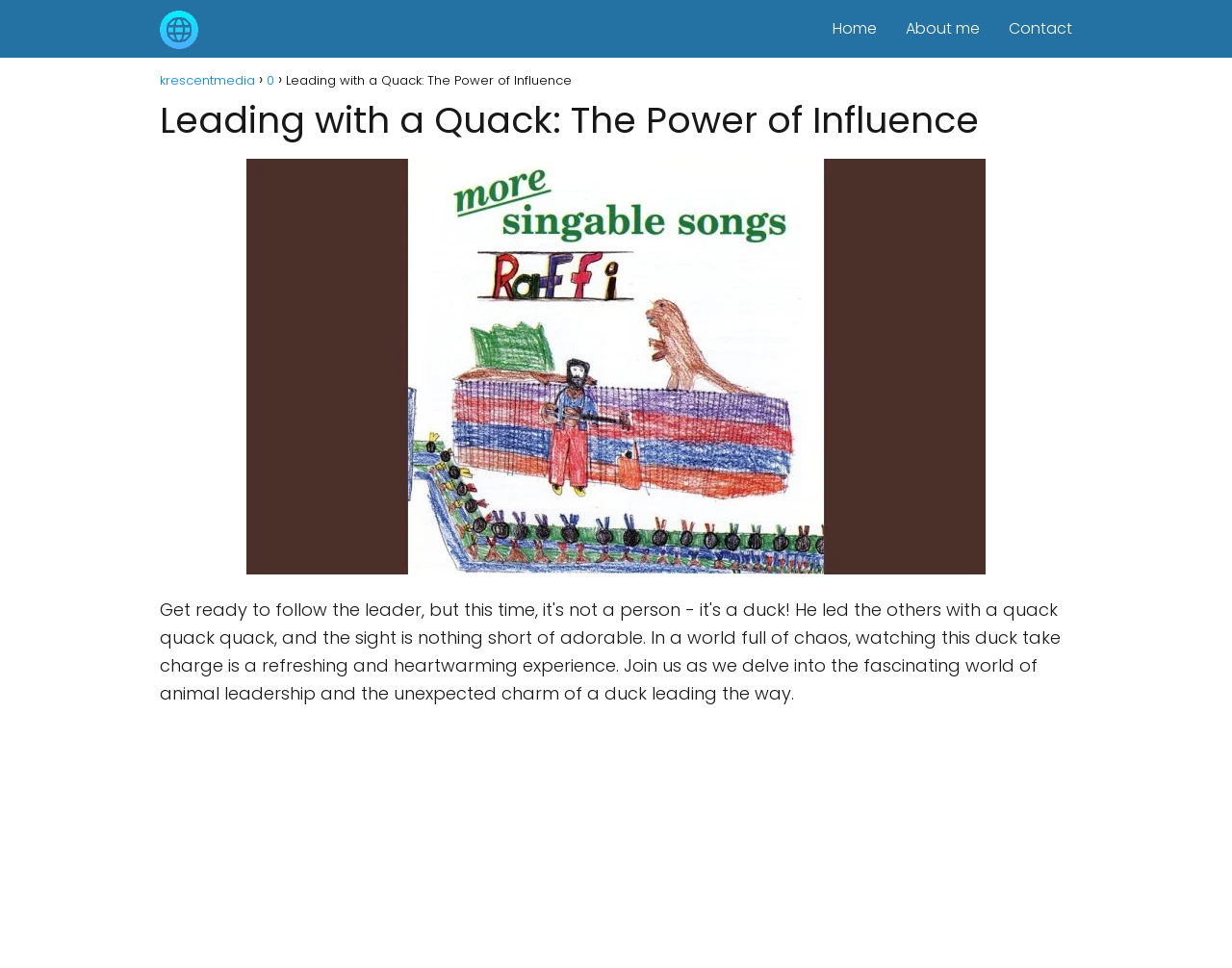Using a single word or phrase, answer the following question: 
How many navigation links are present at the top of the webpage?

3